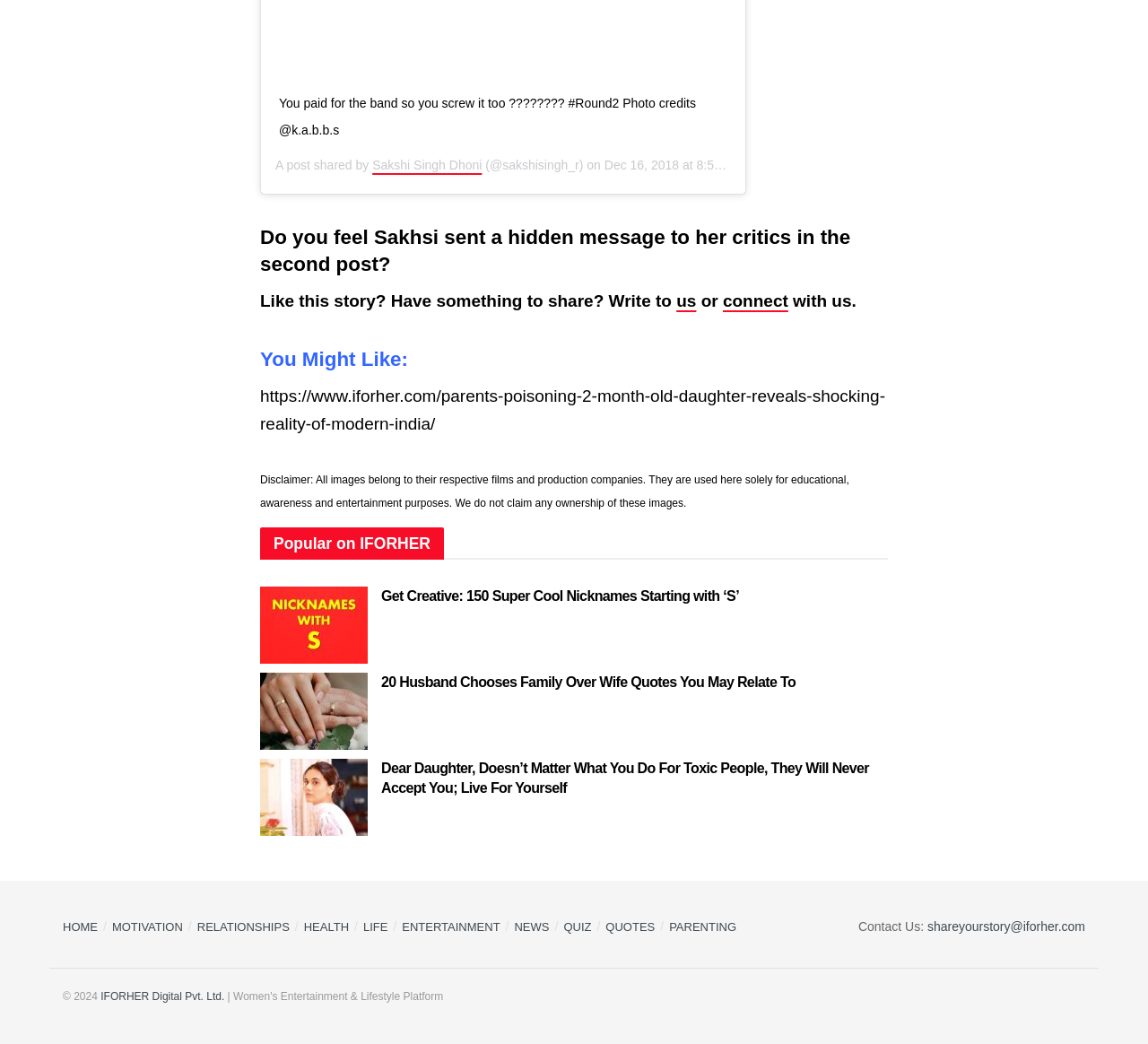Specify the bounding box coordinates of the element's area that should be clicked to execute the given instruction: "Click on the link to get creative with 150 super cool nicknames starting with 'S'". The coordinates should be four float numbers between 0 and 1, i.e., [left, top, right, bottom].

[0.332, 0.562, 0.773, 0.581]